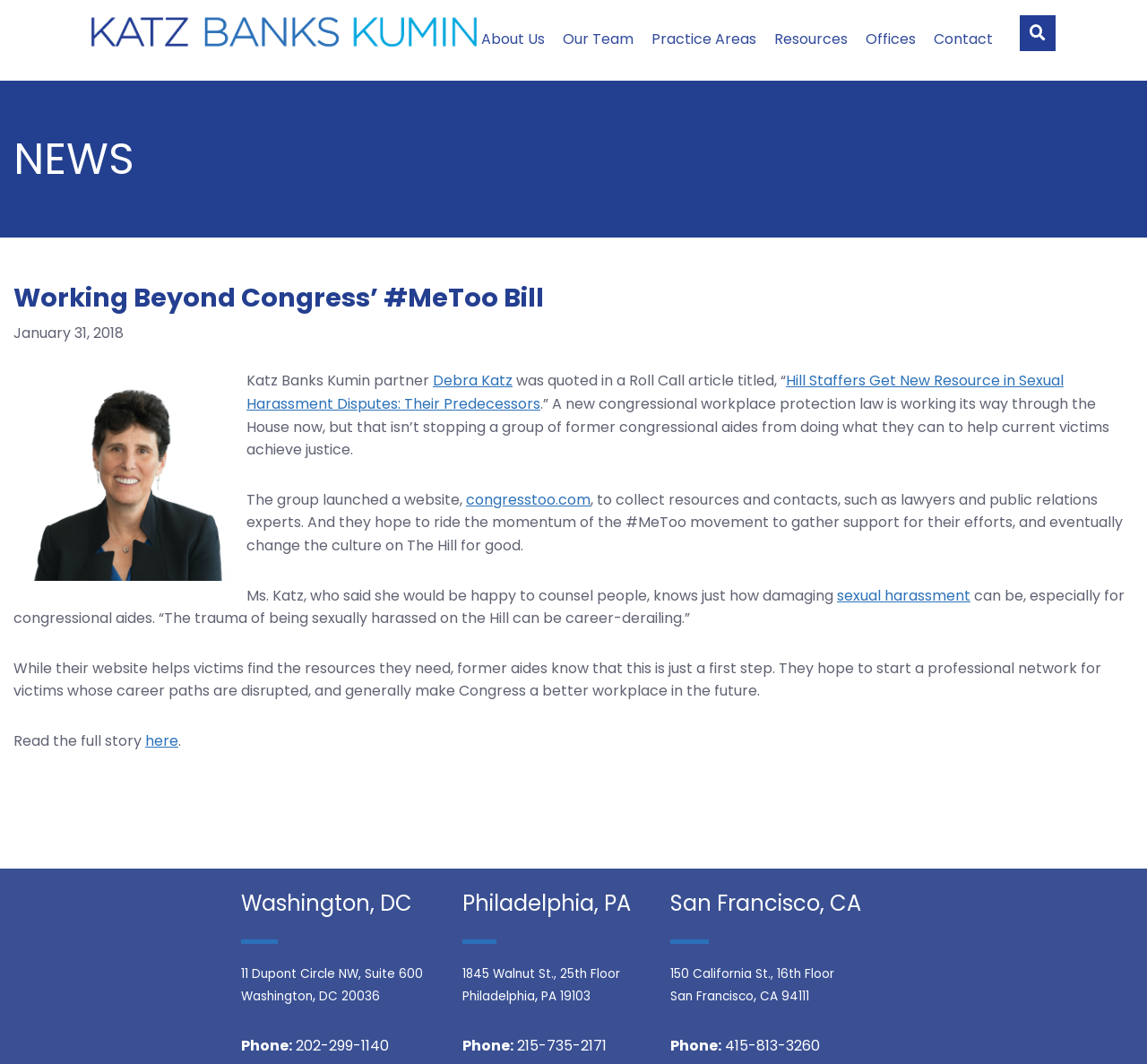Describe every aspect of the webpage in a detailed manner.

This webpage is about Katz Banks Kumin LLP, a law firm. At the top left corner, there is a logo of the law firm, accompanied by a navigation menu with links to "About Us", "Our Team", "Practice Areas", "Resources", "Offices", and "Contact". On the top right corner, there is a search button.

Below the navigation menu, there is a heading "NEWS" followed by an article about a new congressional workplace protection law. The article is titled "Working Beyond Congress’ #MeToo Bill" and is dated January 31, 2018. The article quotes Debra Katz, a partner at Katz Banks Kumin LLP, who was quoted in a Roll Call article titled "Hill Staffers Get New Resource in Sexual Harassment Disputes: Their Predecessors". The article discusses a new website launched by a group of former congressional aides to collect resources and contacts for victims of sexual harassment.

At the bottom of the page, there are three sections, each containing the law firm's contact information for their offices in Washington, DC, Philadelphia, PA, and San Francisco, CA. Each section includes the office address, phone number, and a separator line.